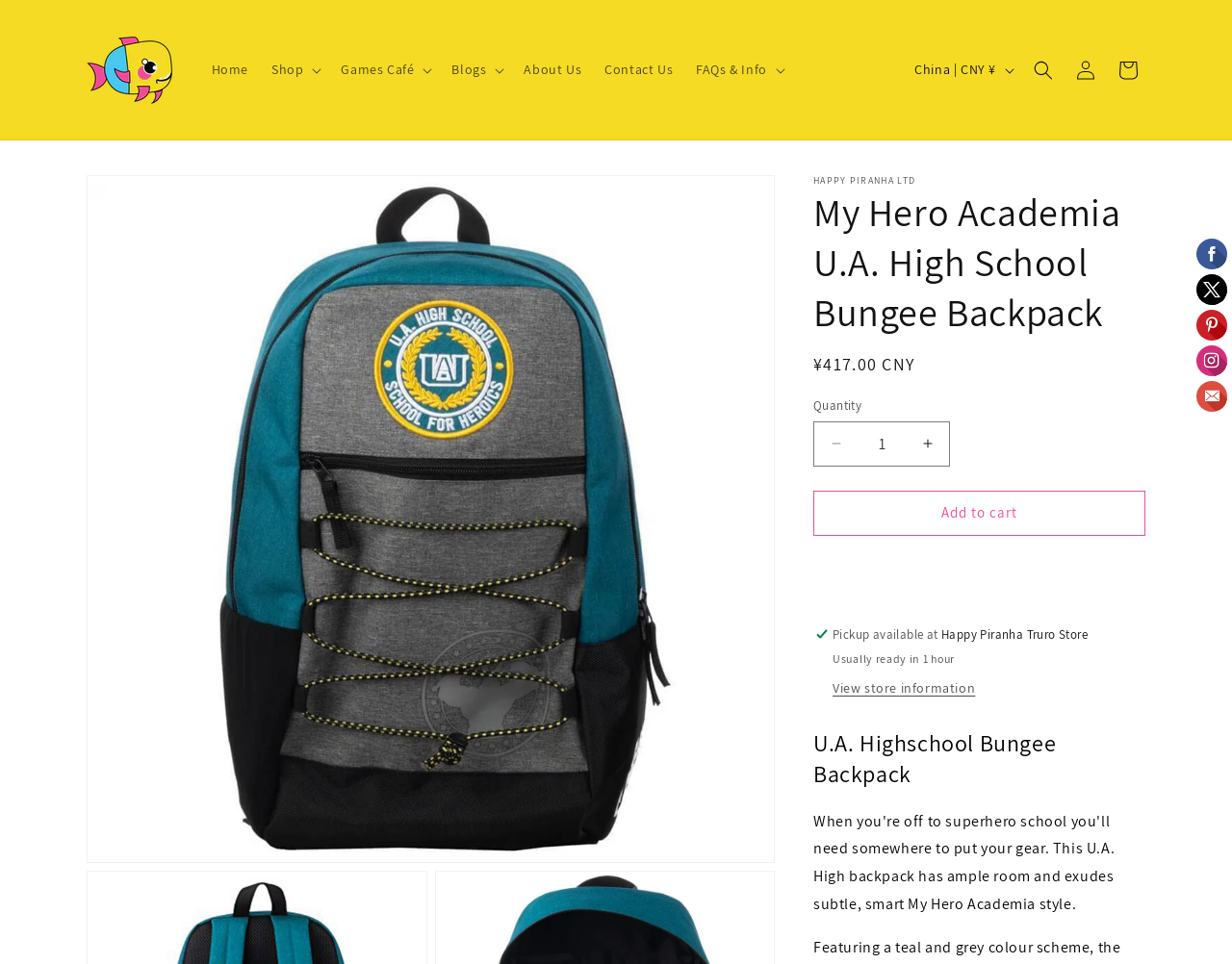What is the usual preparation time for the backpack?
Using the information from the image, give a concise answer in one word or a short phrase.

1 hour